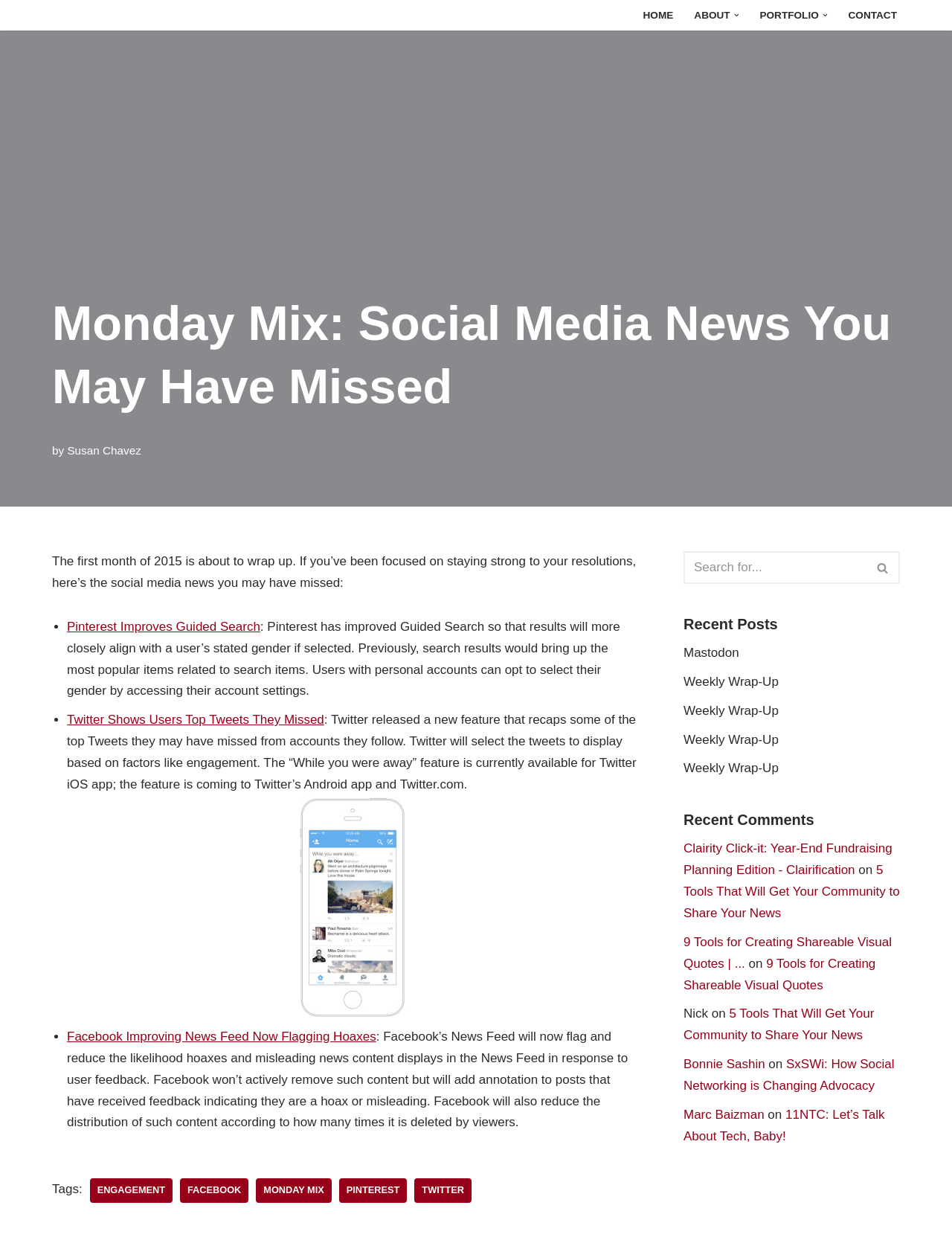Please indicate the bounding box coordinates of the element's region to be clicked to achieve the instruction: "View the 'Recent Posts'". Provide the coordinates as four float numbers between 0 and 1, i.e., [left, top, right, bottom].

[0.718, 0.496, 0.817, 0.509]